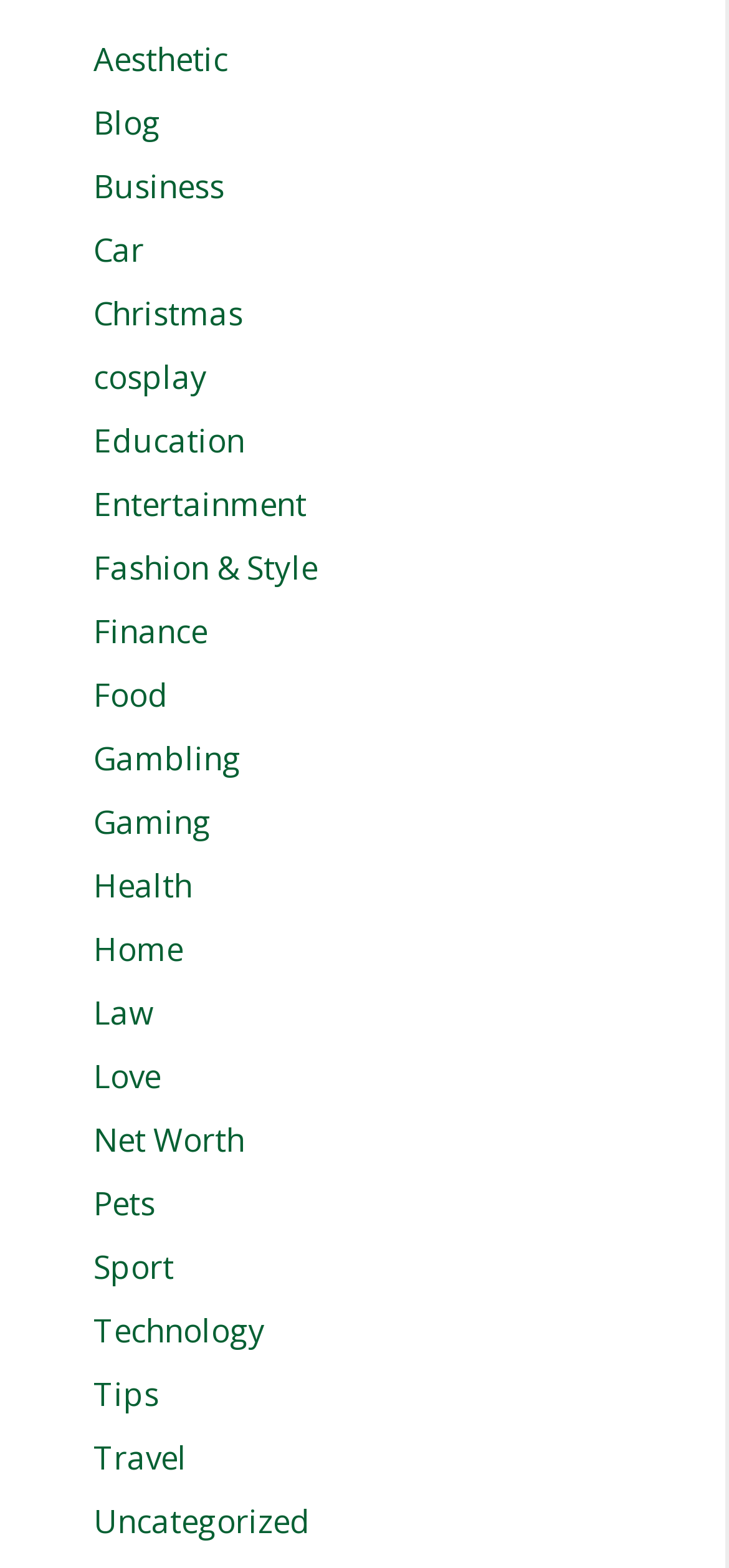Give a one-word or short phrase answer to this question: 
Are there more than 10 categories?

Yes